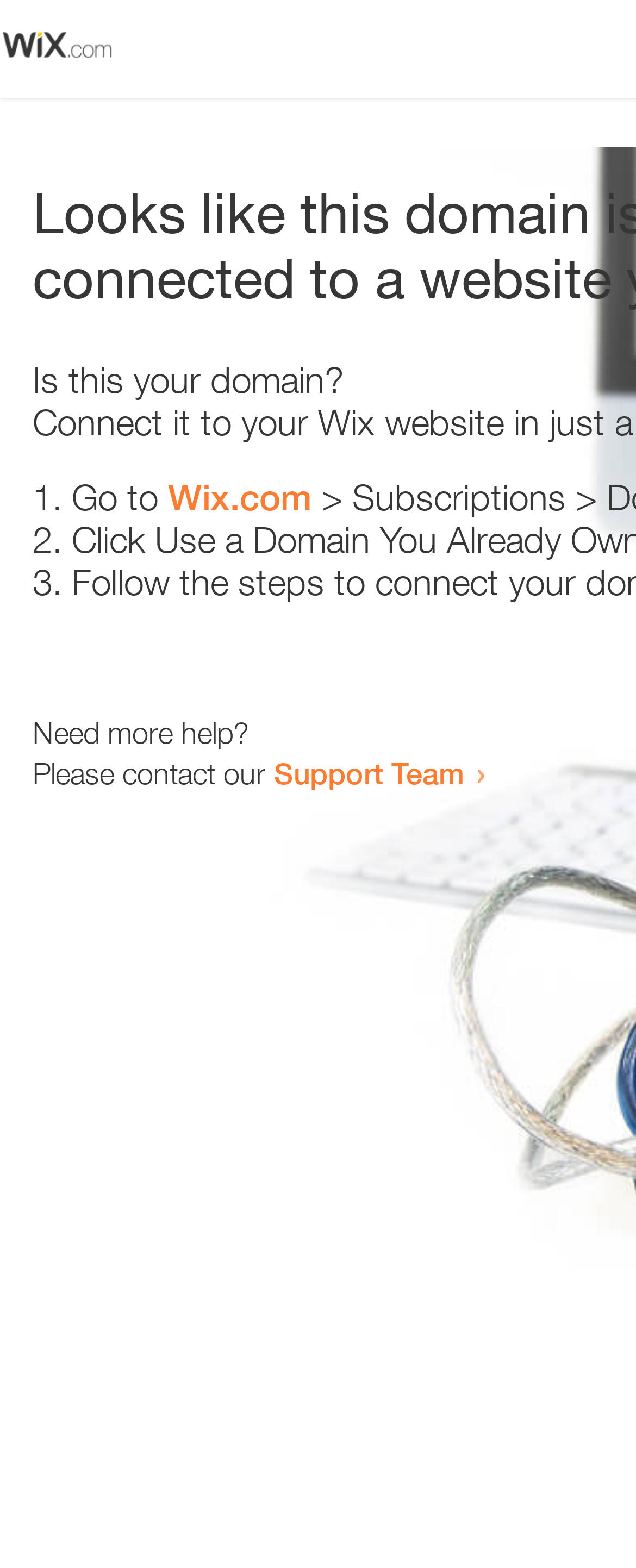Refer to the image and provide a thorough answer to this question:
Is the webpage related to domain management?

The webpage contains the text 'Is this your domain?' which suggests that the webpage is related to domain management or verification.